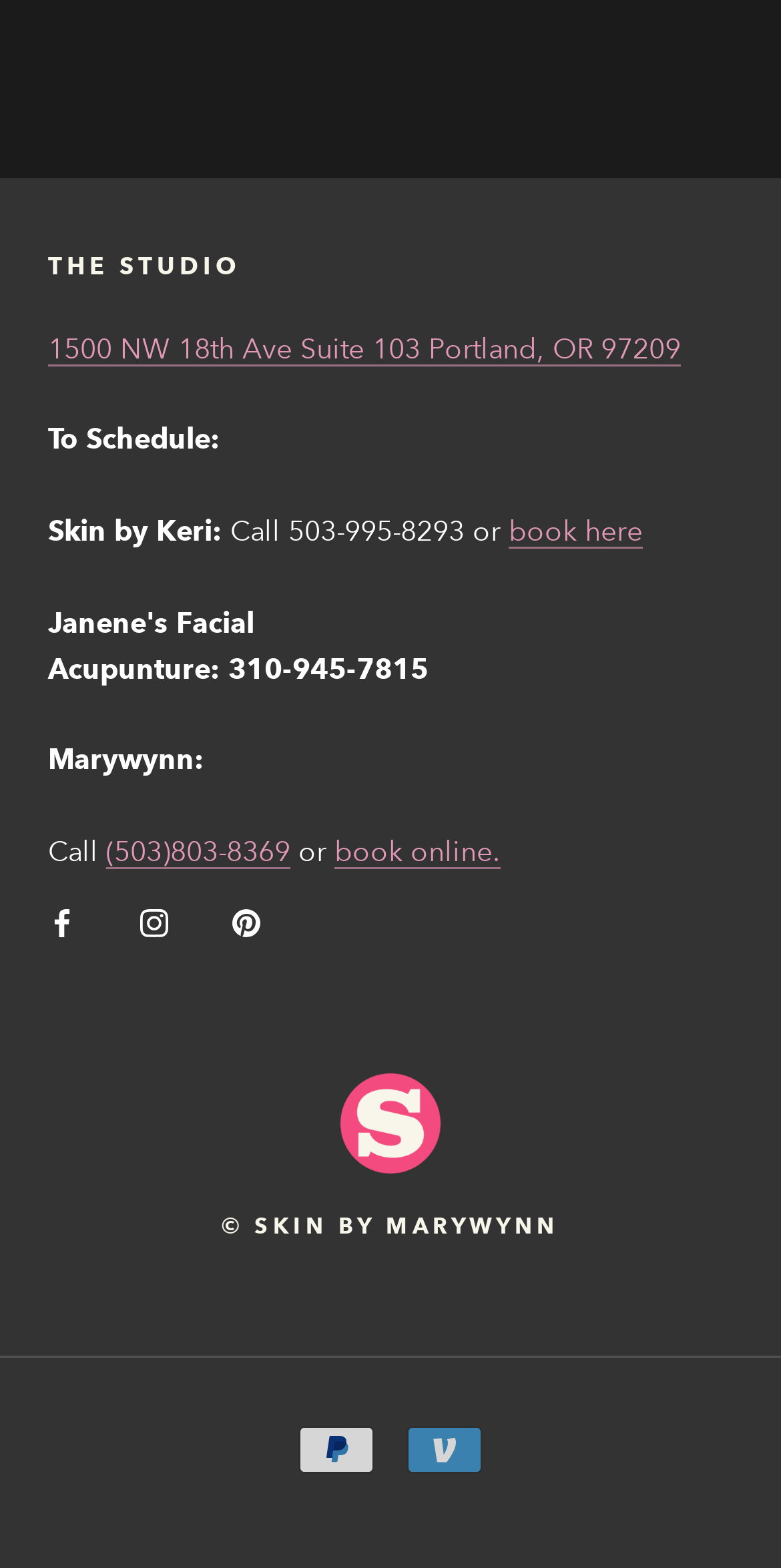What payment methods are accepted?
Please provide a comprehensive and detailed answer to the question.

I found the payment methods by looking at the image elements with the text 'PayPal' and 'Venmo' which are located at the bottom of the page, indicating the accepted payment methods.